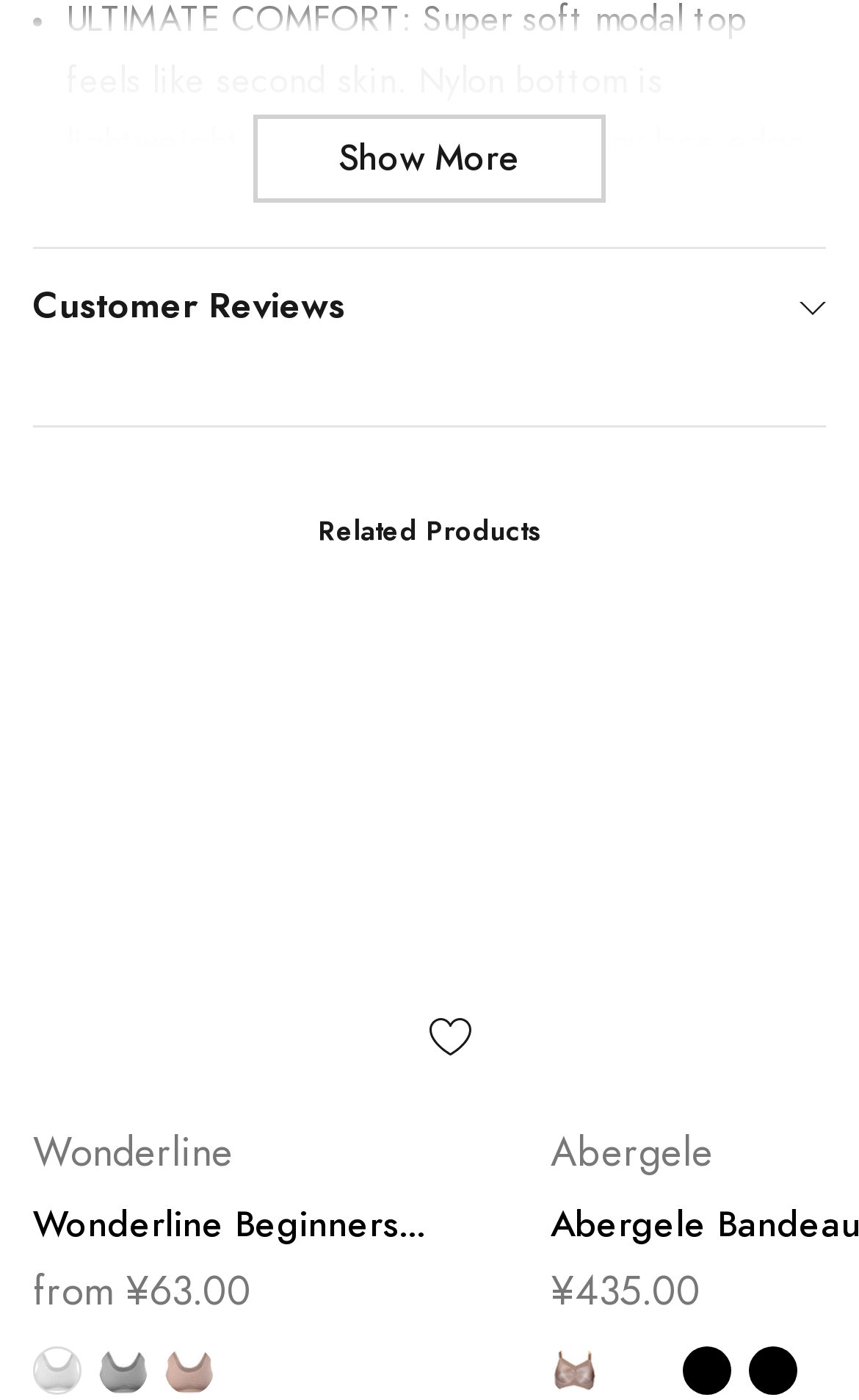What is the purpose of this product?
Look at the image and respond with a one-word or short-phrase answer.

Layering essential